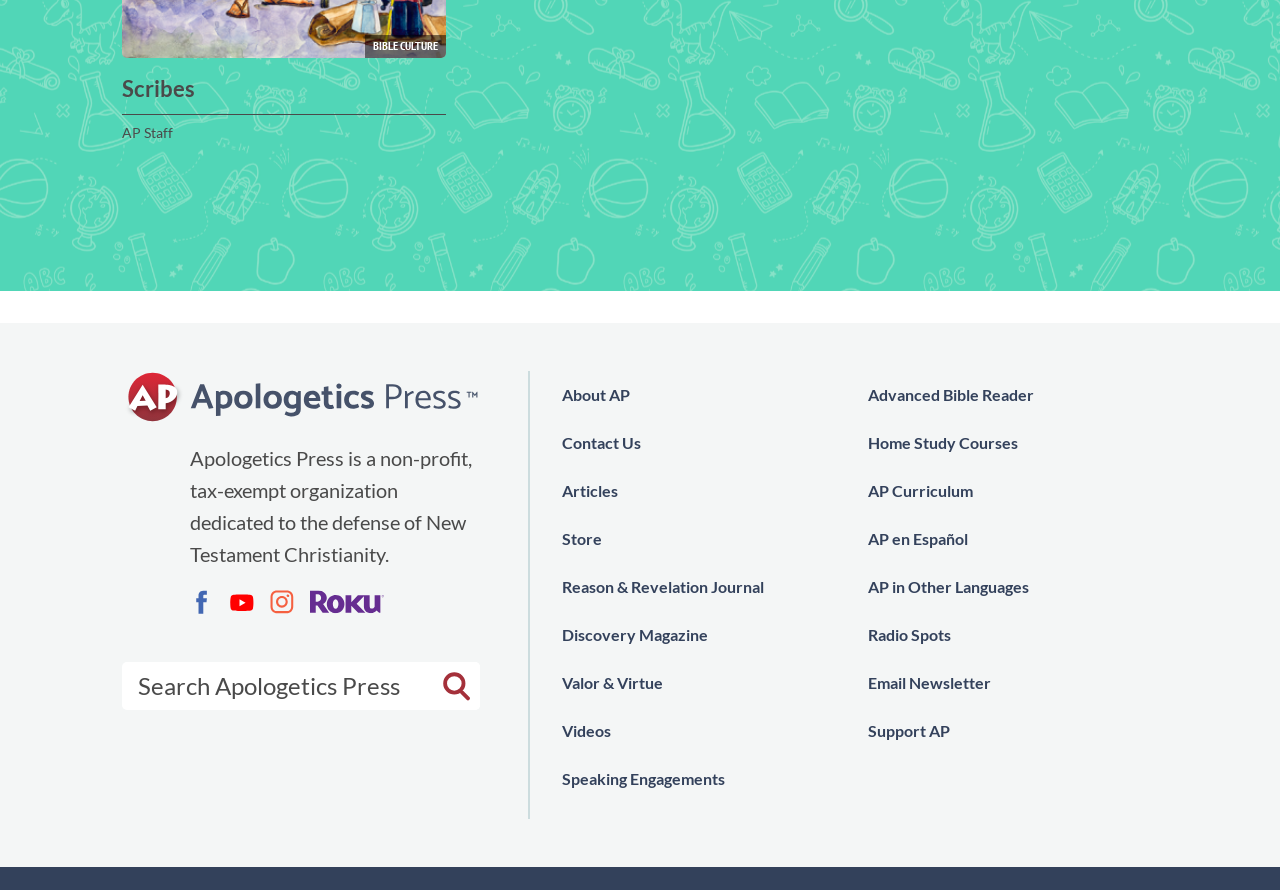How many links are available under 'About AP' section?
Please respond to the question with a detailed and well-explained answer.

The links under the 'About AP' section can be found at the middle of the webpage, and they are About AP, Contact Us, Articles, Store, Reason & Revelation Journal, Discovery Magazine, Valor & Virtue, Videos, Speaking Engagements, and Advanced Bible Reader. Therefore, there are 10 links available under the 'About AP' section.